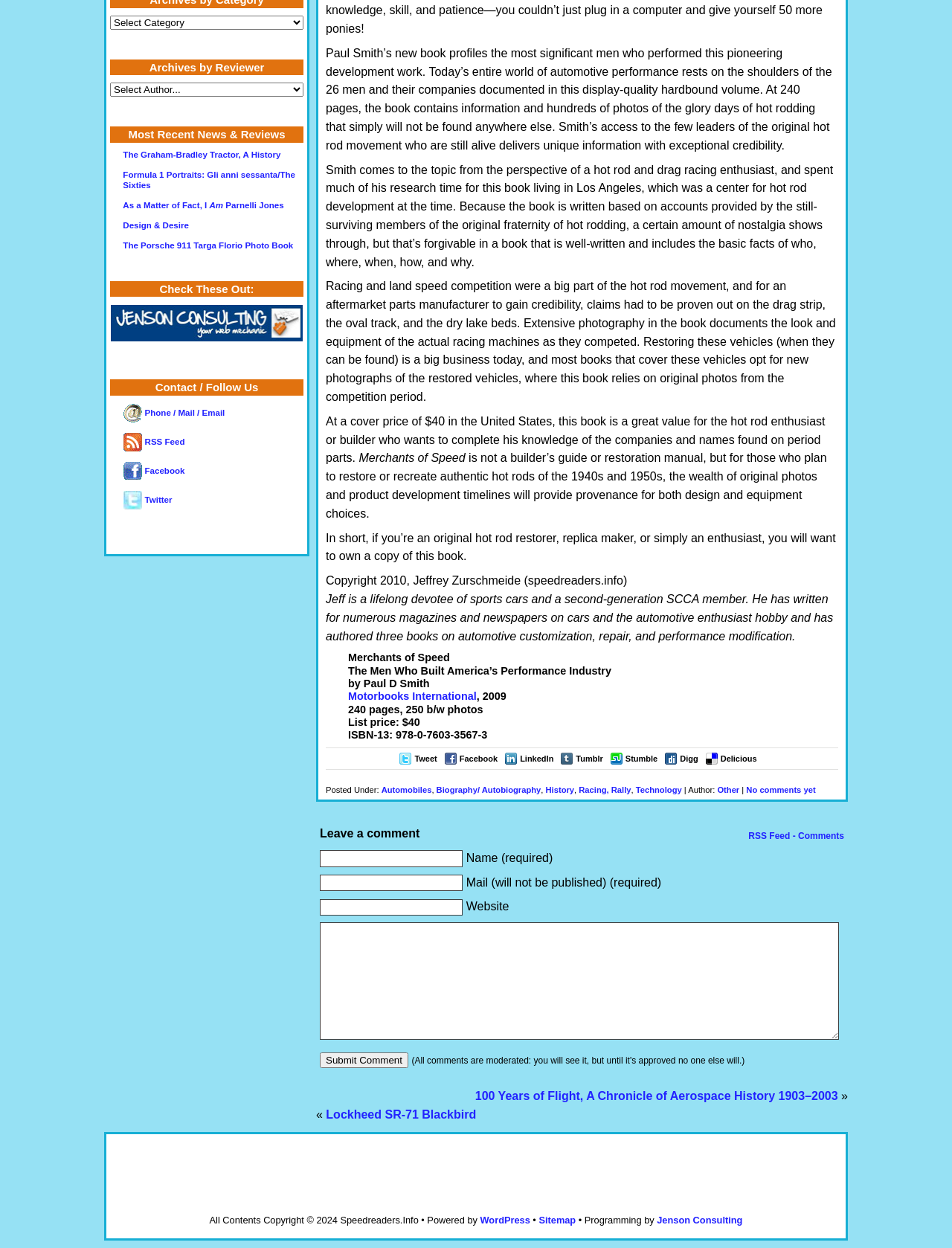Determine the bounding box coordinates (top-left x, top-left y, bottom-right x, bottom-right y) of the UI element described in the following text: Siddharth Deshmukh

None